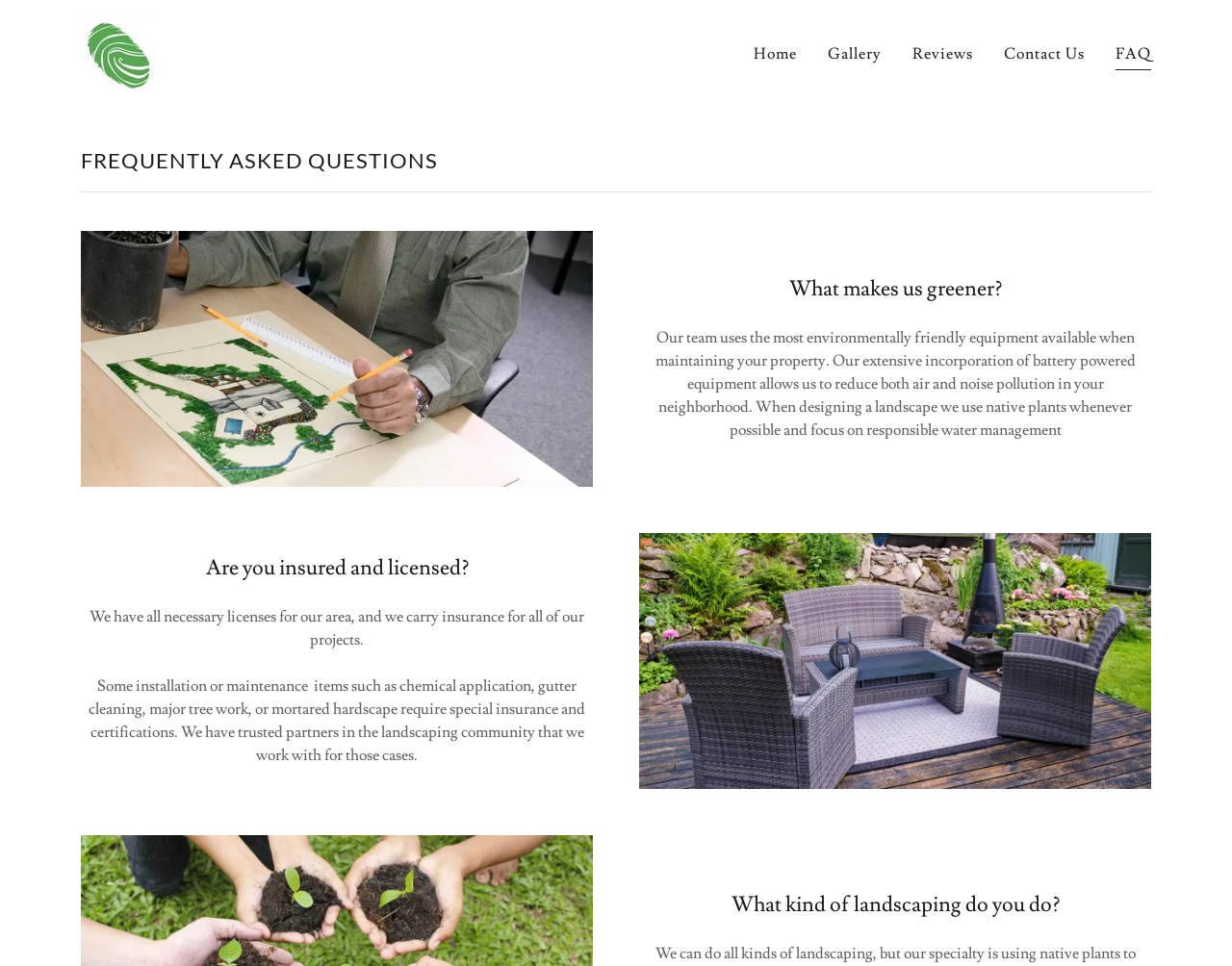Please determine the bounding box of the UI element that matches this description: Reviews. The coordinates should be given as (top-left x, top-left y, bottom-right x, bottom-right y), with all values between 0 and 1.

[0.736, 0.038, 0.794, 0.074]